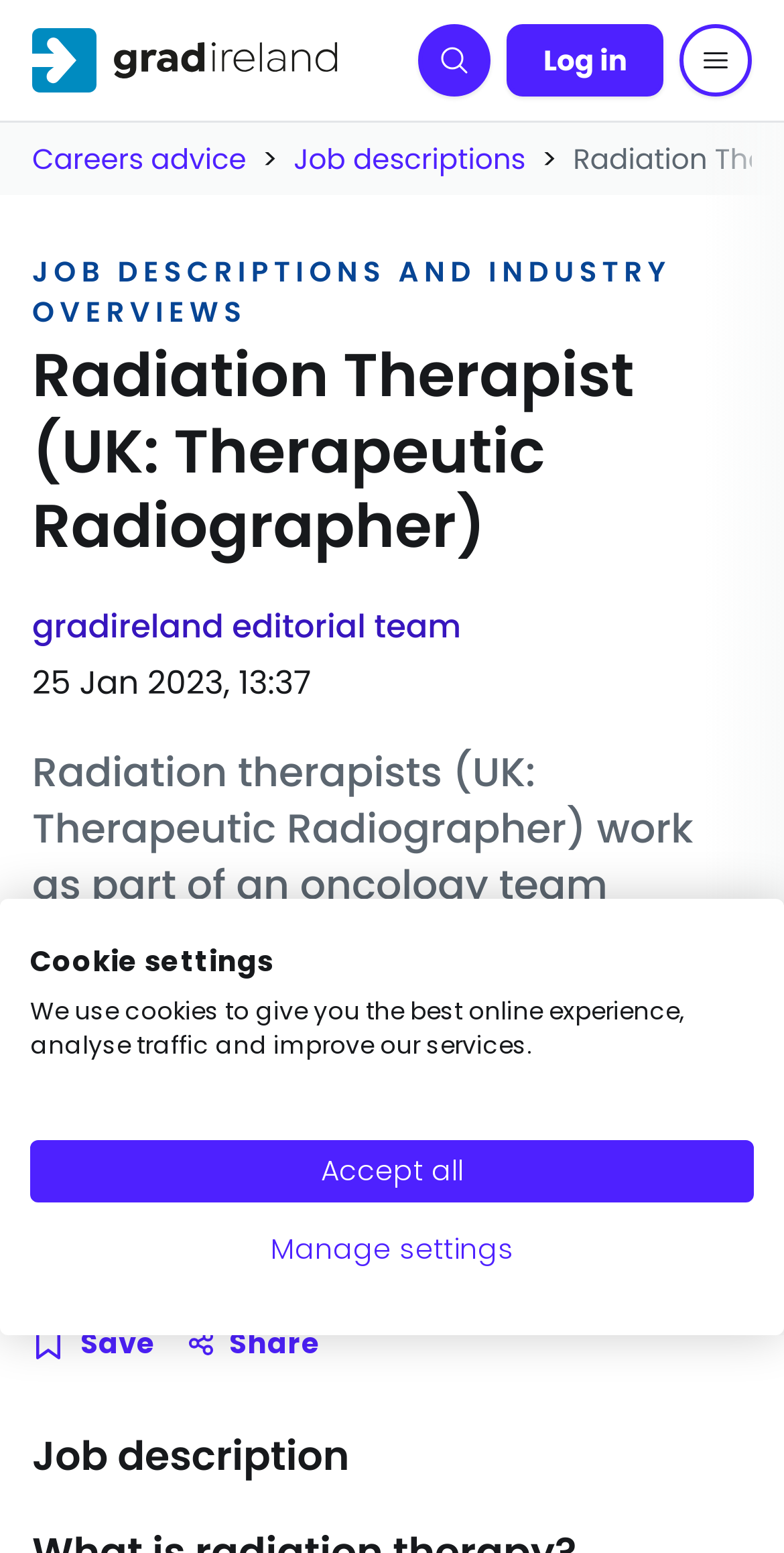Locate the bounding box coordinates of the element you need to click to accomplish the task described by this instruction: "Log in to the website".

[0.647, 0.016, 0.846, 0.062]